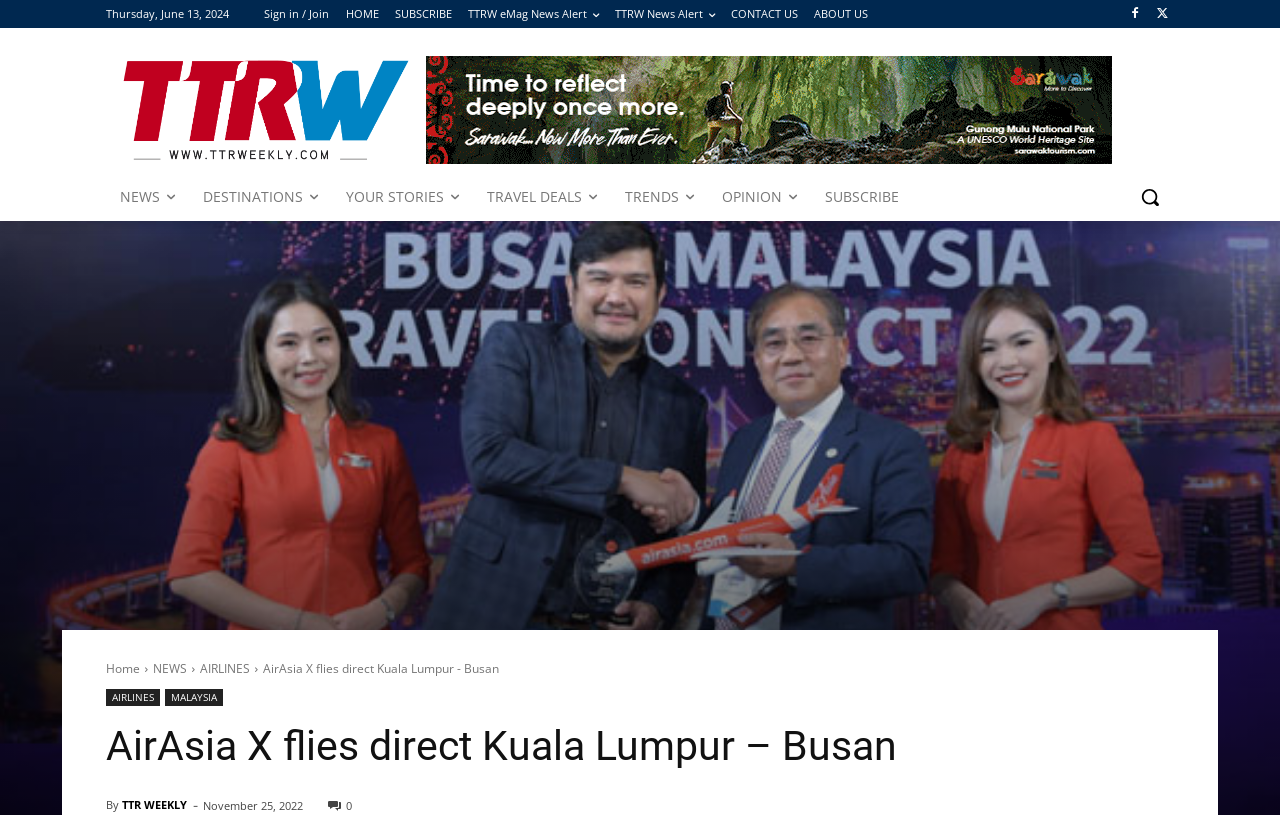What is the date displayed at the top of the page?
Give a detailed and exhaustive answer to the question.

I found the date by looking at the top of the page, where I saw a static text element with the content 'Thursday, June 13, 2024'.